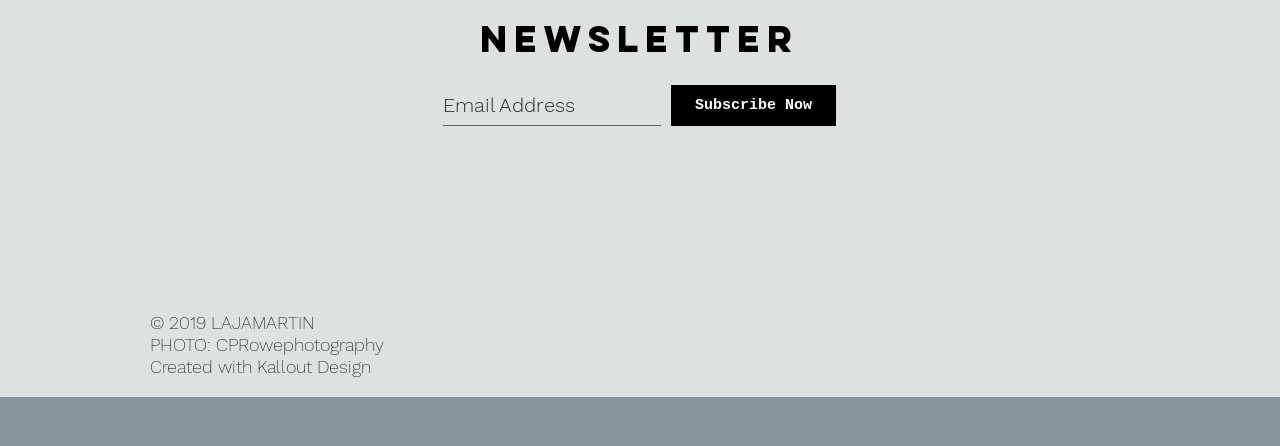Given the element description, predict the bounding box coordinates in the format (top-left x, top-left y, bottom-right x, bottom-right y), using floating point numbers between 0 and 1: aria-label="Email Address" name="email" placeholder="Email Address"

[0.346, 0.191, 0.516, 0.283]